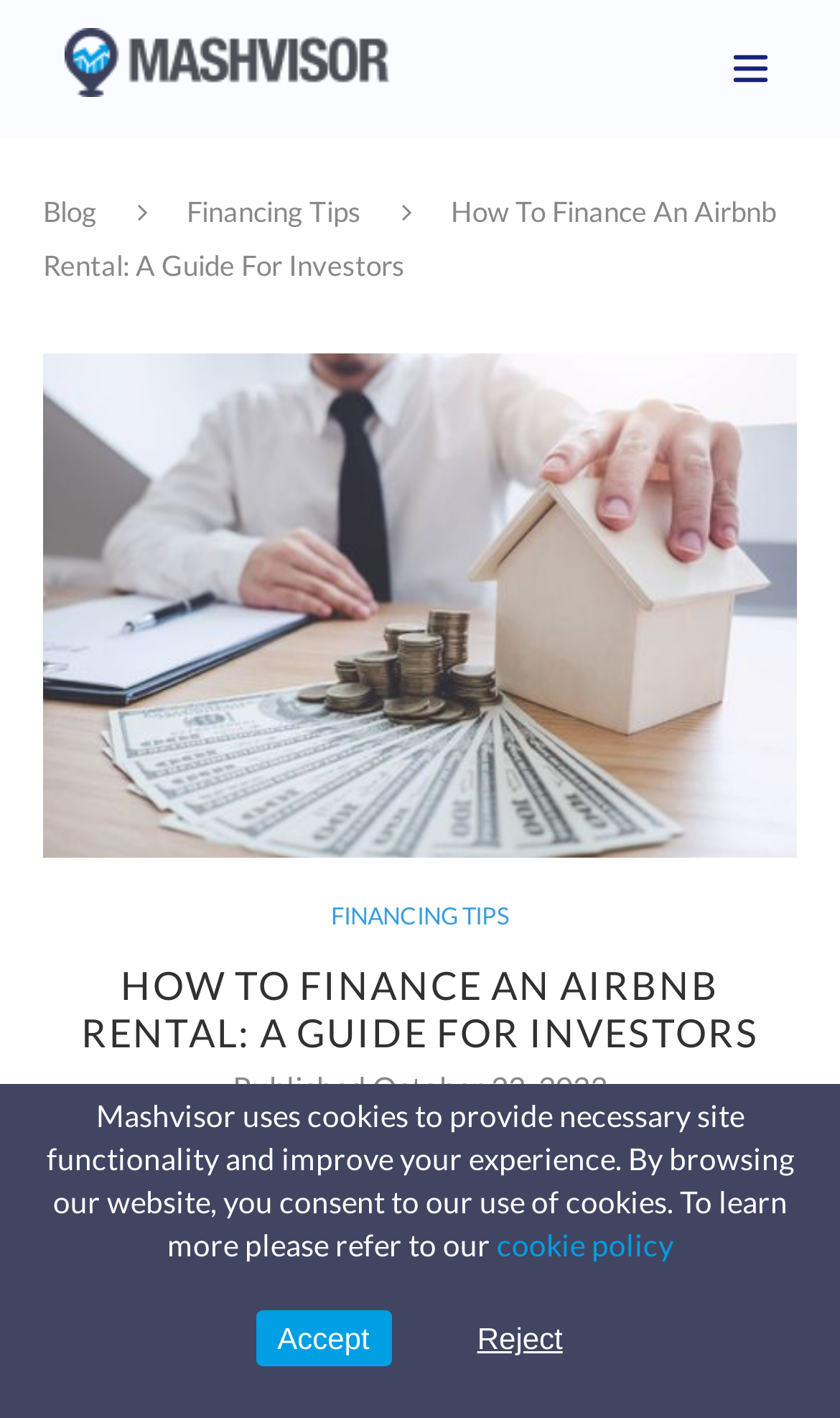Please find and report the bounding box coordinates of the element to click in order to perform the following action: "View the 'Investment Property Tips' blog post". The coordinates should be expressed as four float numbers between 0 and 1, in the format [left, top, right, bottom].

[0.077, 0.0, 0.464, 0.097]